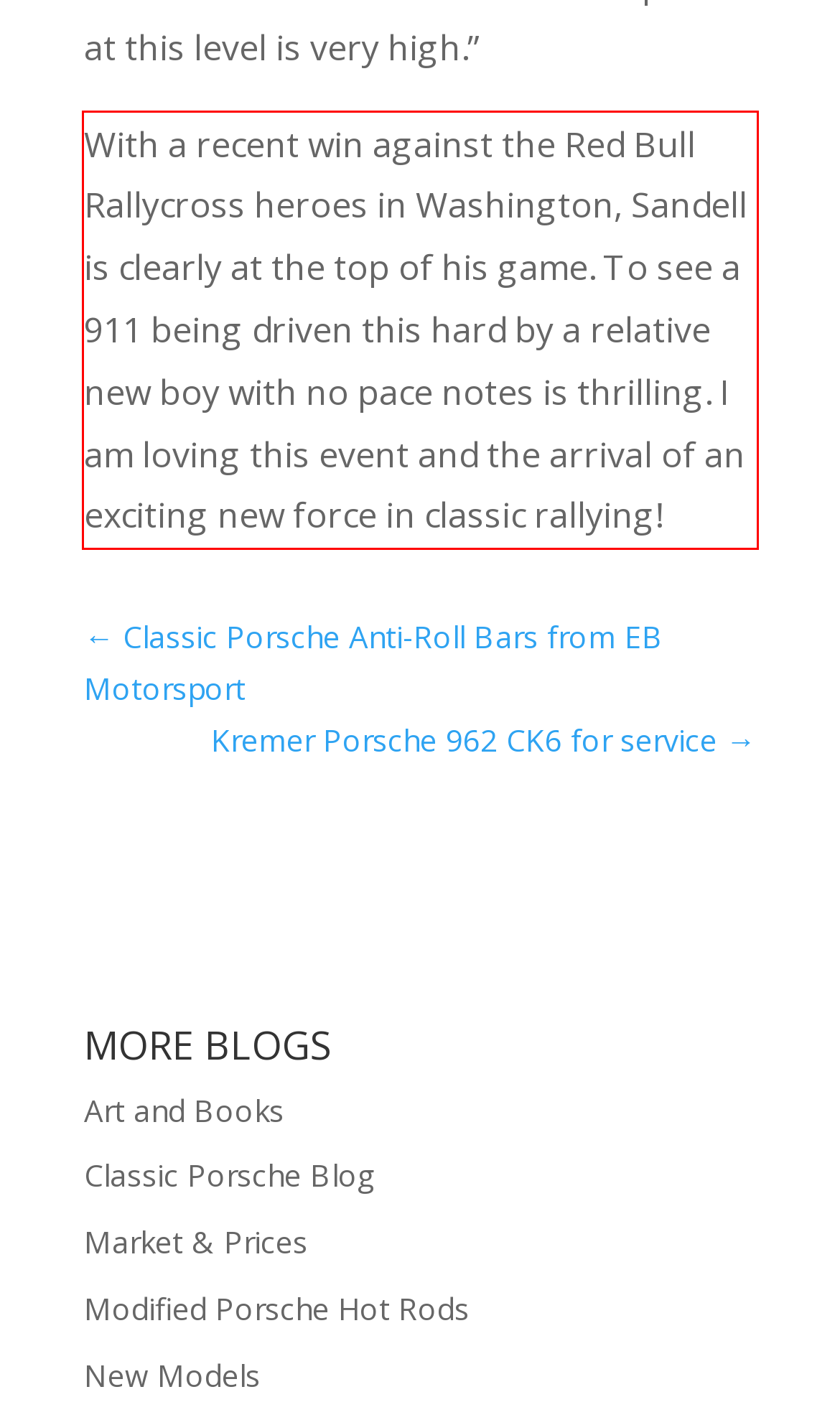You are given a screenshot showing a webpage with a red bounding box. Perform OCR to capture the text within the red bounding box.

With a recent win against the Red Bull Rallycross heroes in Washington, Sandell is clearly at the top of his game. To see a 911 being driven this hard by a relative new boy with no pace notes is thrilling. I am loving this event and the arrival of an exciting new force in classic rallying!